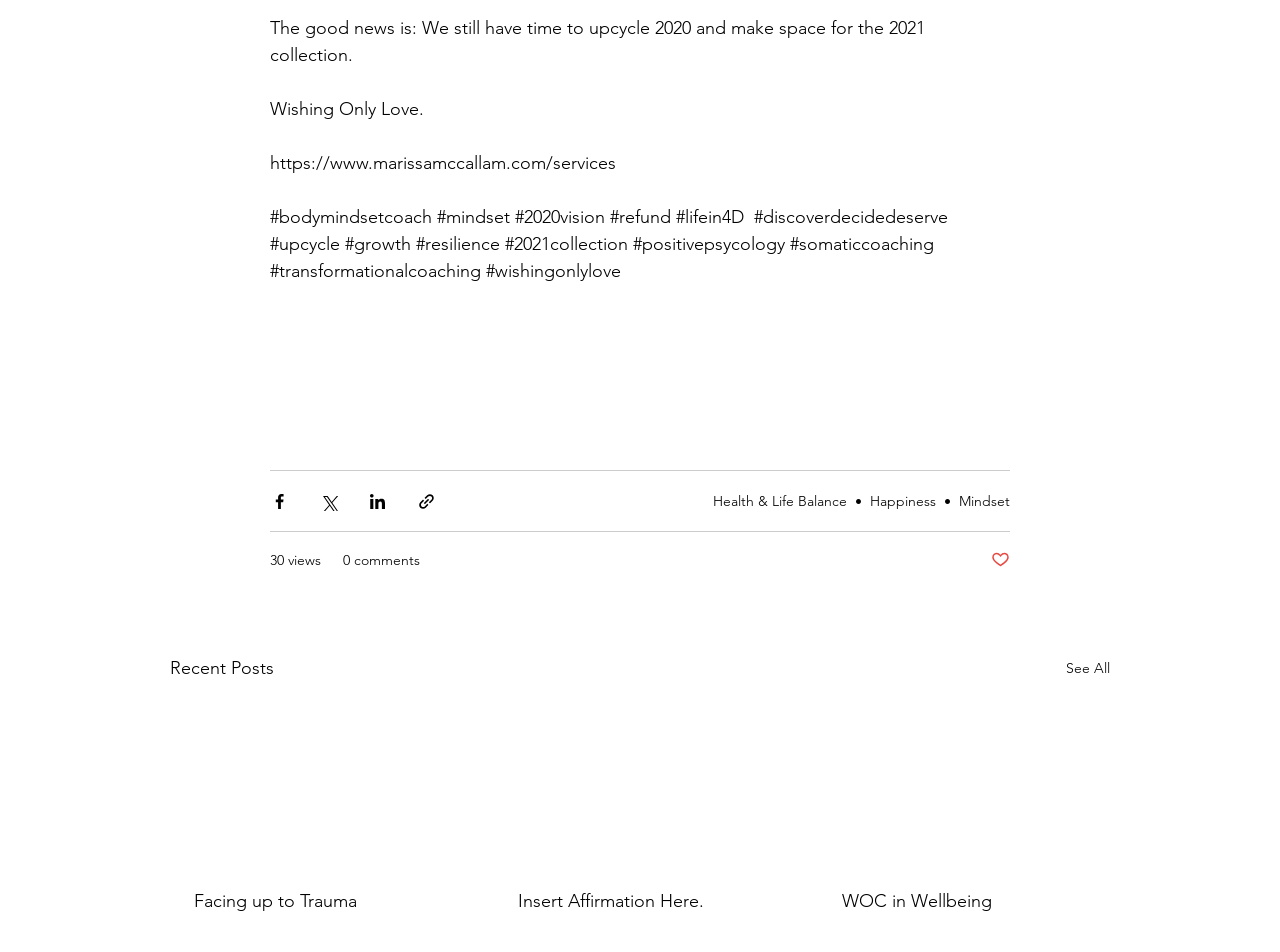Determine the coordinates of the bounding box that should be clicked to complete the instruction: "Click on the 'See All' button". The coordinates should be represented by four float numbers between 0 and 1: [left, top, right, bottom].

[0.833, 0.687, 0.867, 0.717]